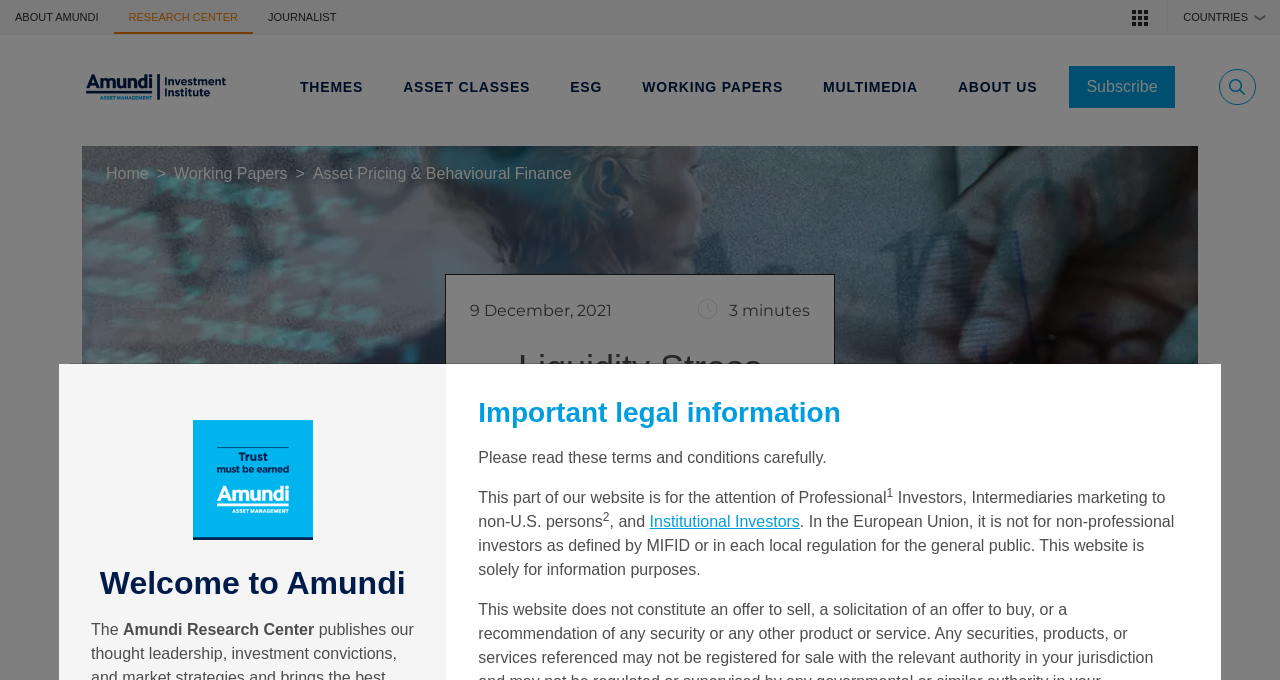What is the date of the working paper?
Look at the image and respond with a one-word or short phrase answer.

9 December, 2021